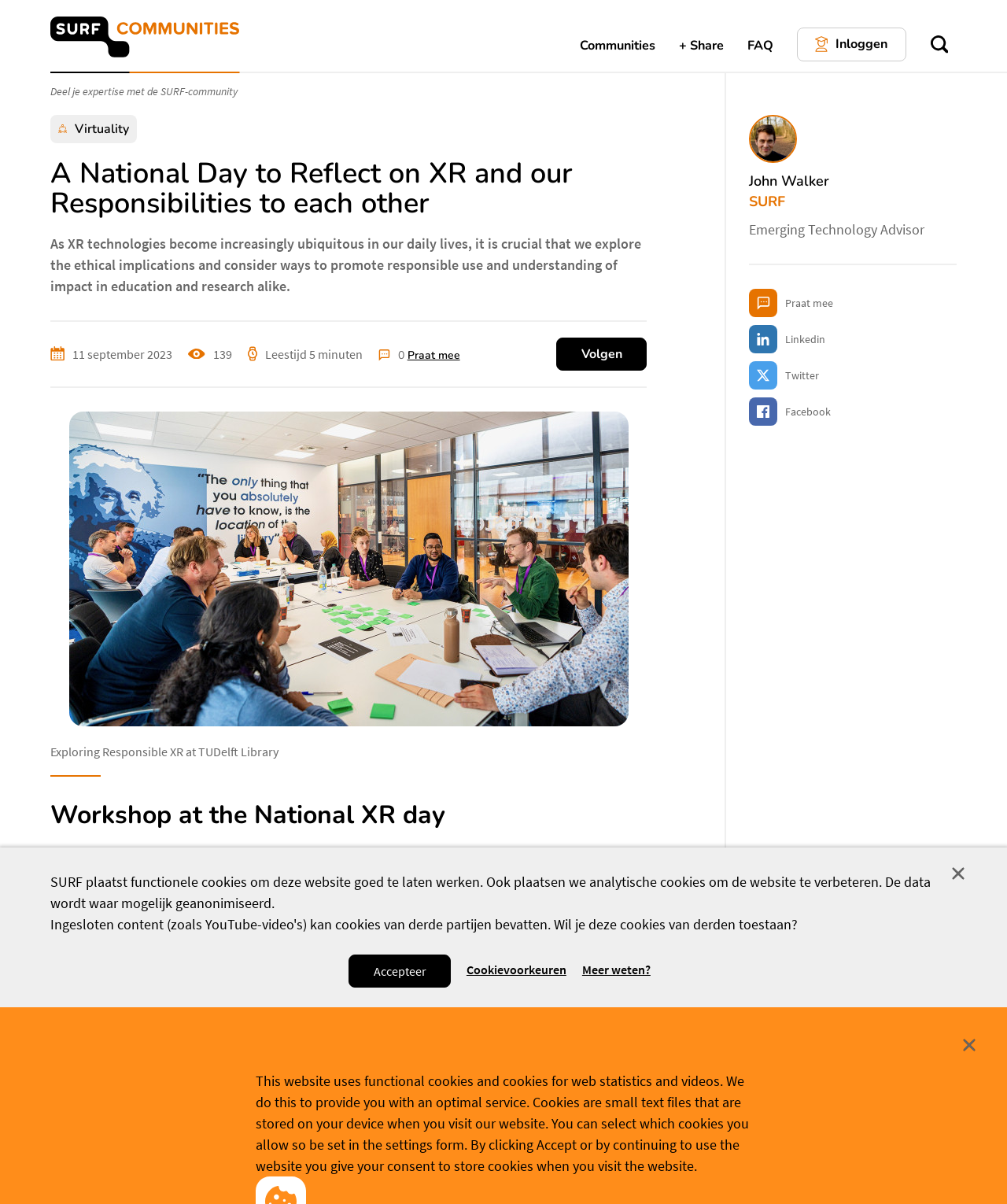Based on the visual content of the image, answer the question thoroughly: What is the topic of the workshop described on the webpage?

The webpage describes a workshop held on the National XR Day, and the topic of the workshop is 'Responsible XR' as stated in the heading 'Exploring Responsible XR' and also mentioned in the text 'The contributors were first presented with the topic, Responsible XR ethics as a practice'.